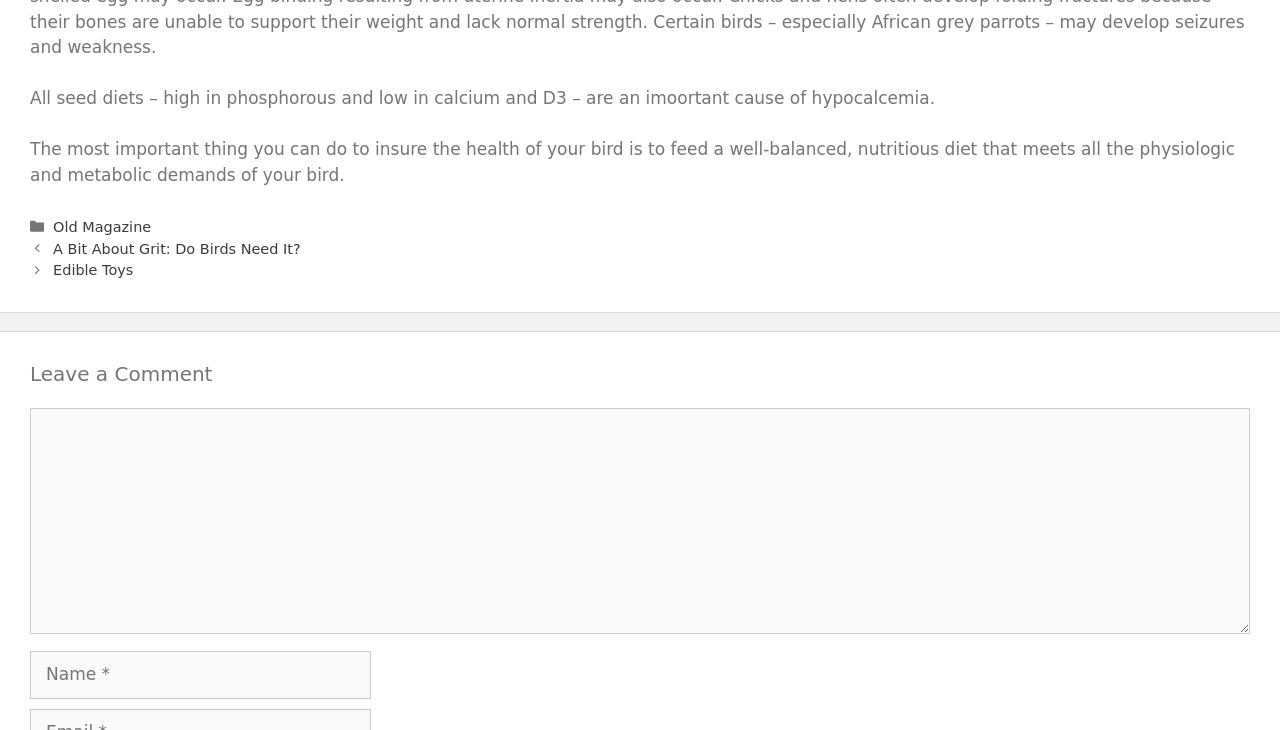What is the purpose of the textbox at the bottom?
Give a thorough and detailed response to the question.

The textbox at the bottom of the webpage is required and is accompanied by labels for 'Name' and 'Email', suggesting that it is intended for users to leave a comment or provide feedback on the webpage's content.